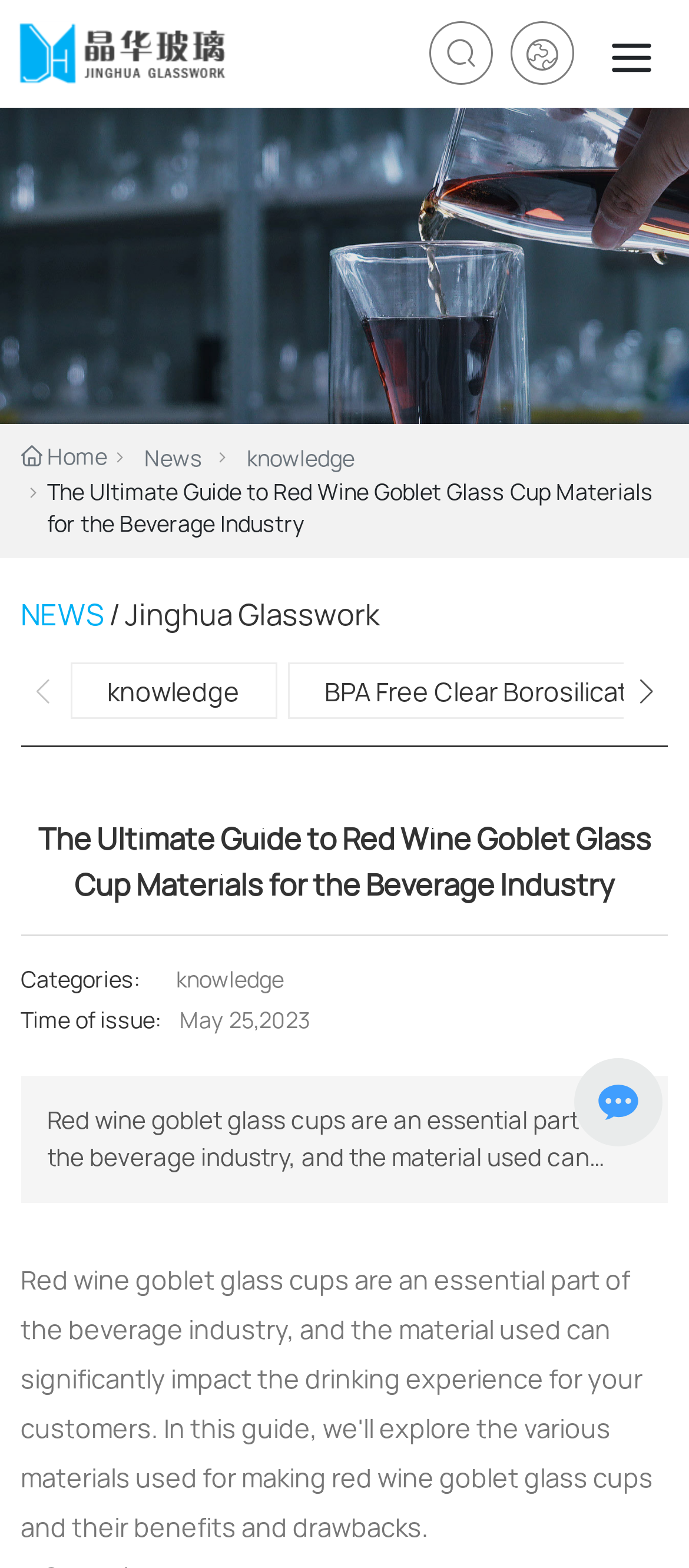Create an elaborate caption for the webpage.

This webpage appears to be a blog or article page from Jinghua Glasswork, a professional creative glass manufacturer. At the top left corner, there is a logo of Jinghua Glasswork, which is an image linked to the company's homepage. Next to the logo, there is a navigation menu with links to "NEWS", "Home", "News", and "knowledge".

Below the navigation menu, there is a large heading that reads "The Ultimate Guide to Red Wine Goblet Glass Cup Materials for the Beverage Industry", which is the title of the article. This heading is repeated again further down the page.

On the right side of the page, there are several images, likely related to the article's content. There are four images in total, with three of them positioned near the top right corner and one near the bottom right corner.

The main content of the article is divided into sections, with headings and paragraphs of text. The article appears to be a comprehensive guide, with categories and a time of issue listed at the bottom of the page. There are also links to related knowledge and news articles scattered throughout the page.

At the bottom of the page, there are navigation buttons to move to the next or previous slide, suggesting that the article may be part of a larger slideshow or presentation.